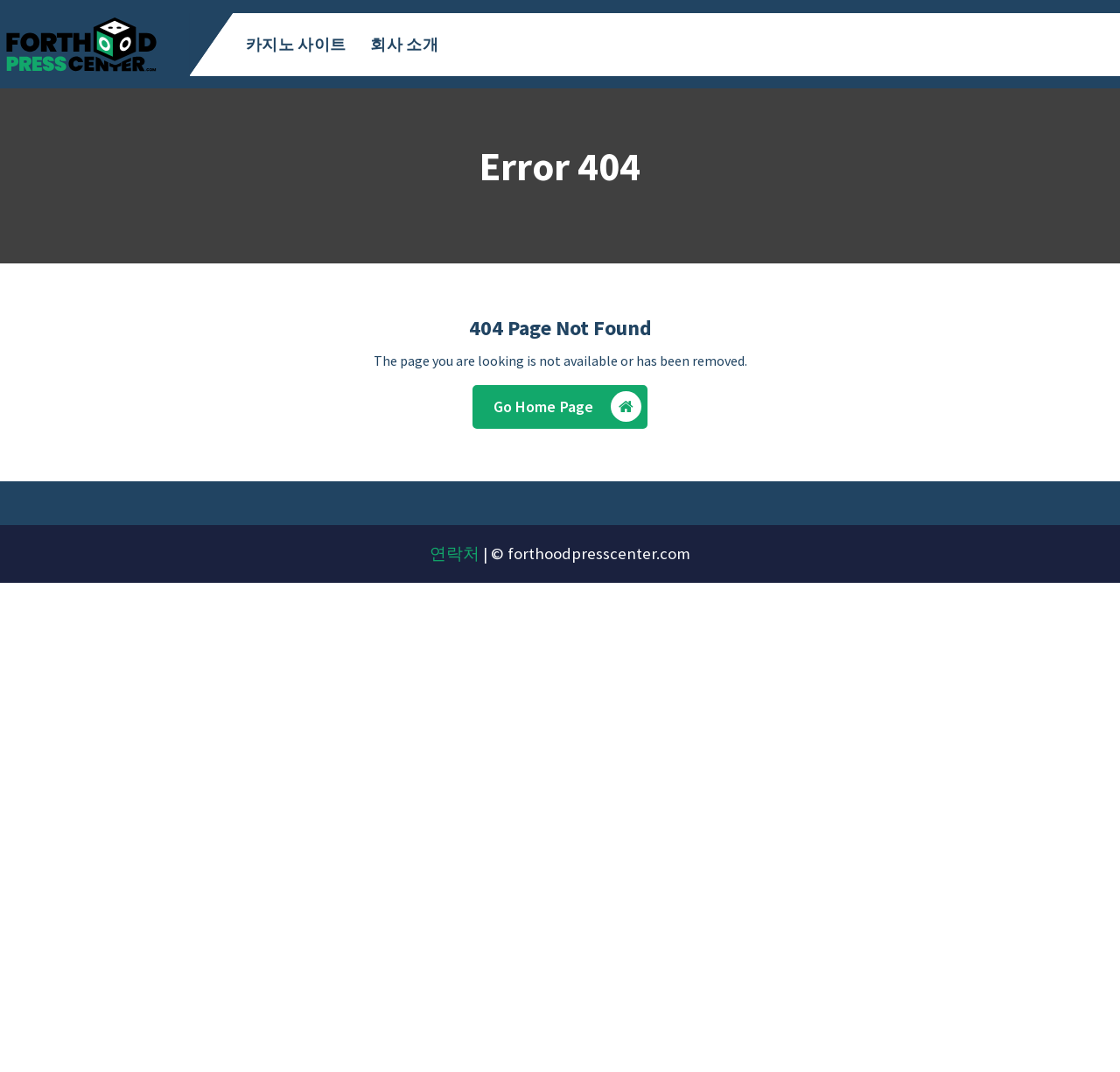Provide an in-depth caption for the elements present on the webpage.

The webpage displays a "Page not found" error message. At the top left, there is a link and an image with the text "forthood press center". Below this, there are two links, "카지노 사이트" and "회사 소개", positioned side by side. 

The main content of the page is centered, with a heading "Error 404" followed by a larger heading "404 Page Not Found". Below these headings, there is a paragraph of text stating "The page you are looking is not available or has been removed." 

To the right of this text, there is a link "Go Home Page" with an arrow icon. At the bottom of the page, there is a section with a link "연락처" and a copyright notice "© forthoodpresscenter.com".